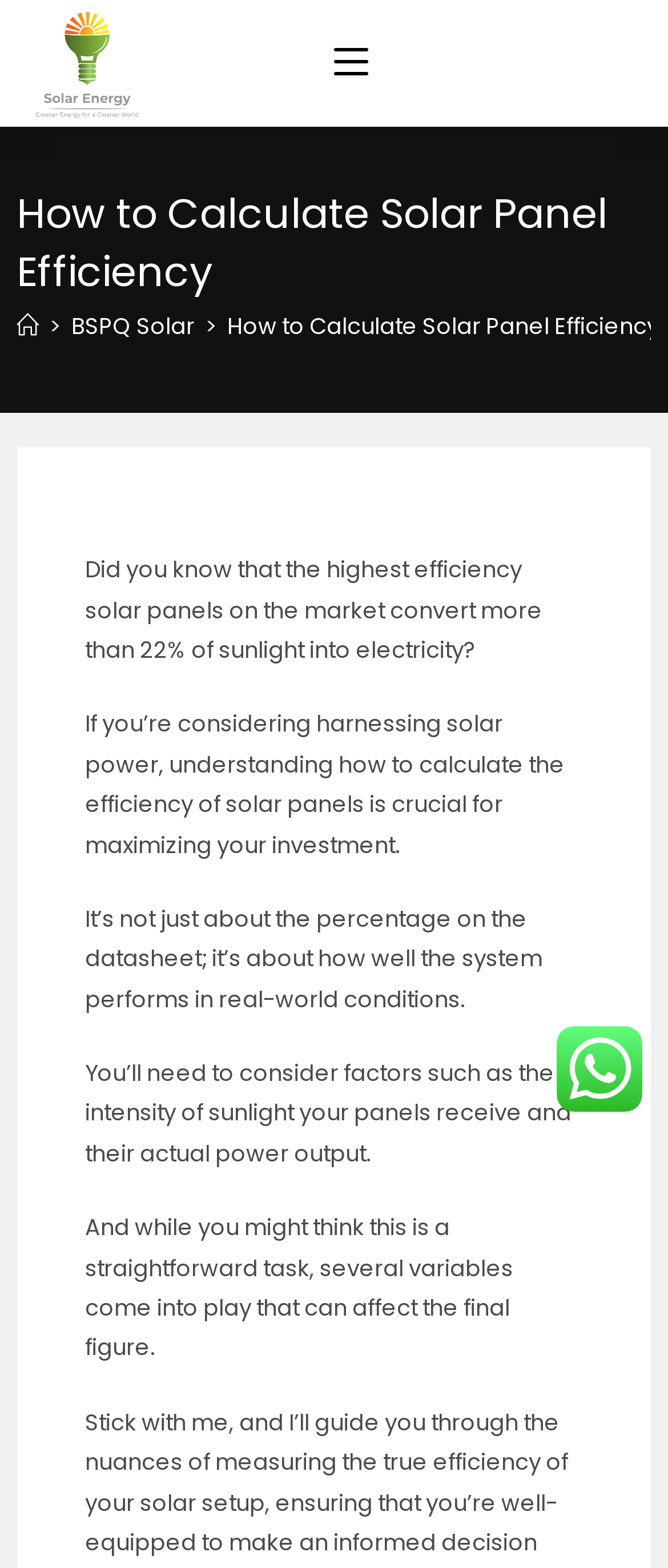Highlight the bounding box of the UI element that corresponds to this description: "BSPQ Solar".

[0.107, 0.198, 0.292, 0.219]